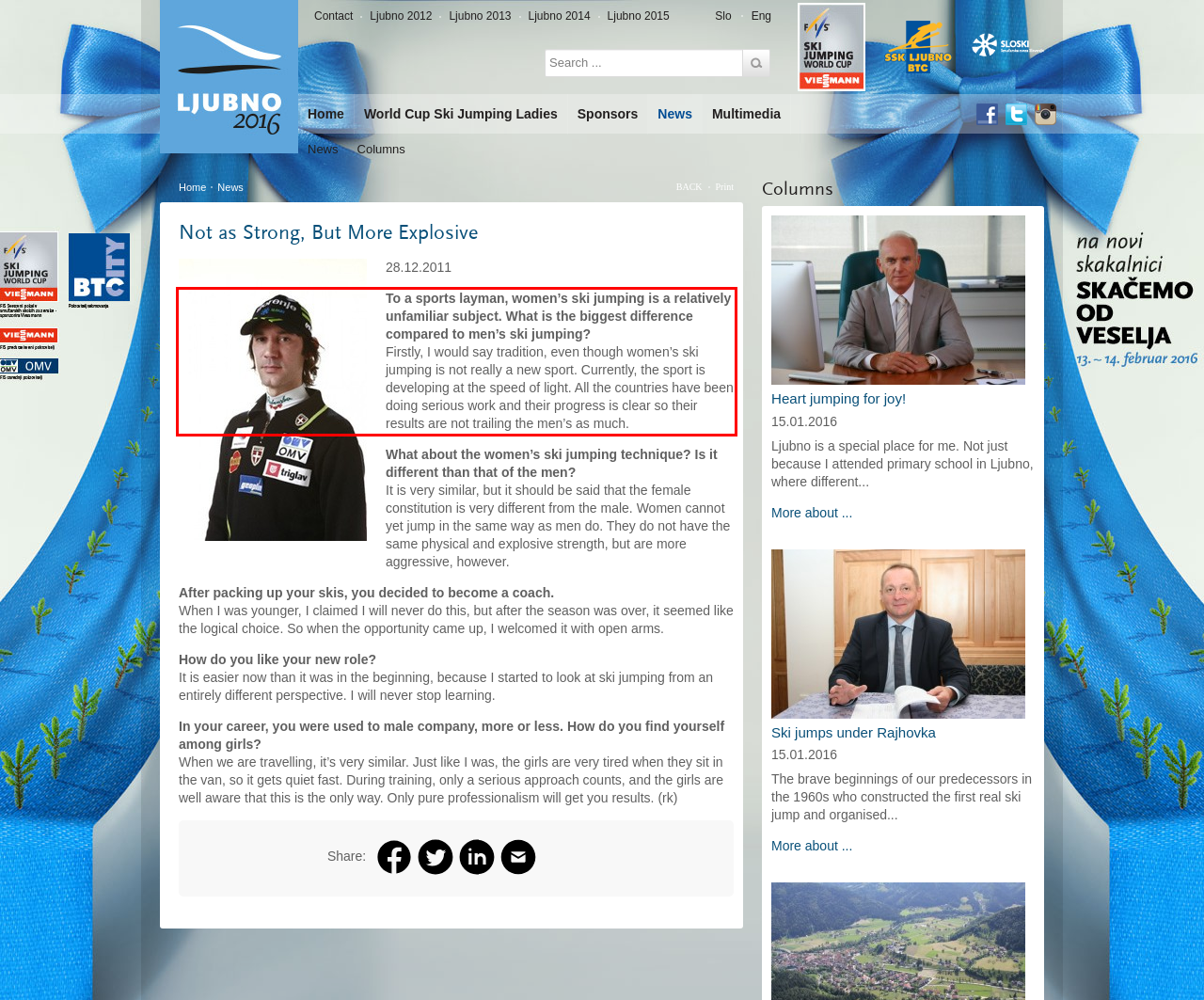Examine the screenshot of the webpage, locate the red bounding box, and perform OCR to extract the text contained within it.

To a sports layman, women’s ski jumping is a relatively unfamiliar subject. What is the biggest difference compared to men’s ski jumping? Firstly, I would say tradition, even though women’s ski jumping is not really a new sport. Currently, the sport is developing at the speed of light. All the countries have been doing serious work and their progress is clear so their results are not trailing the men’s as much.